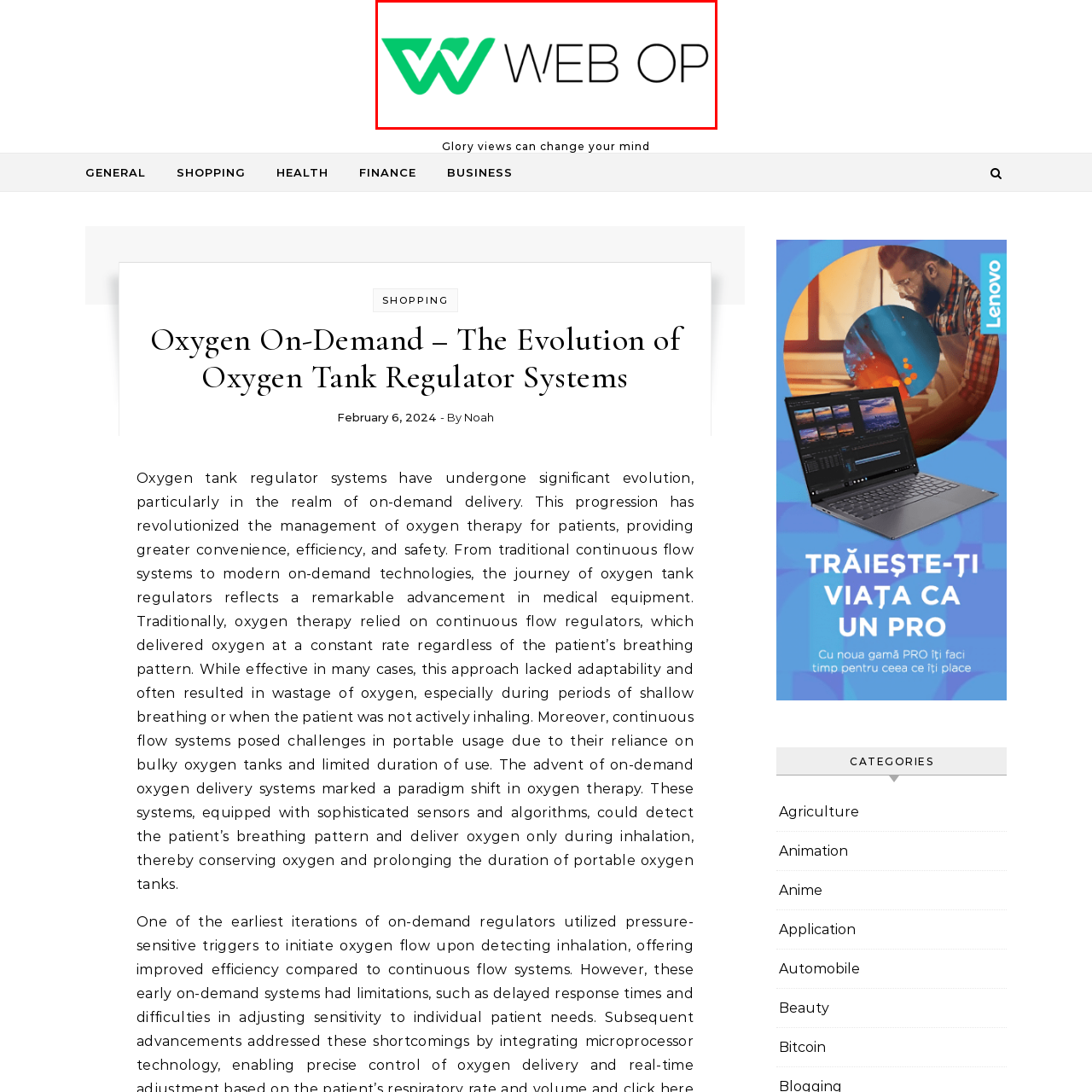Inspect the area marked by the red box and provide a short answer to the question: What is the likely context of the 'Web Op' platform?

Information sharing or e-commerce